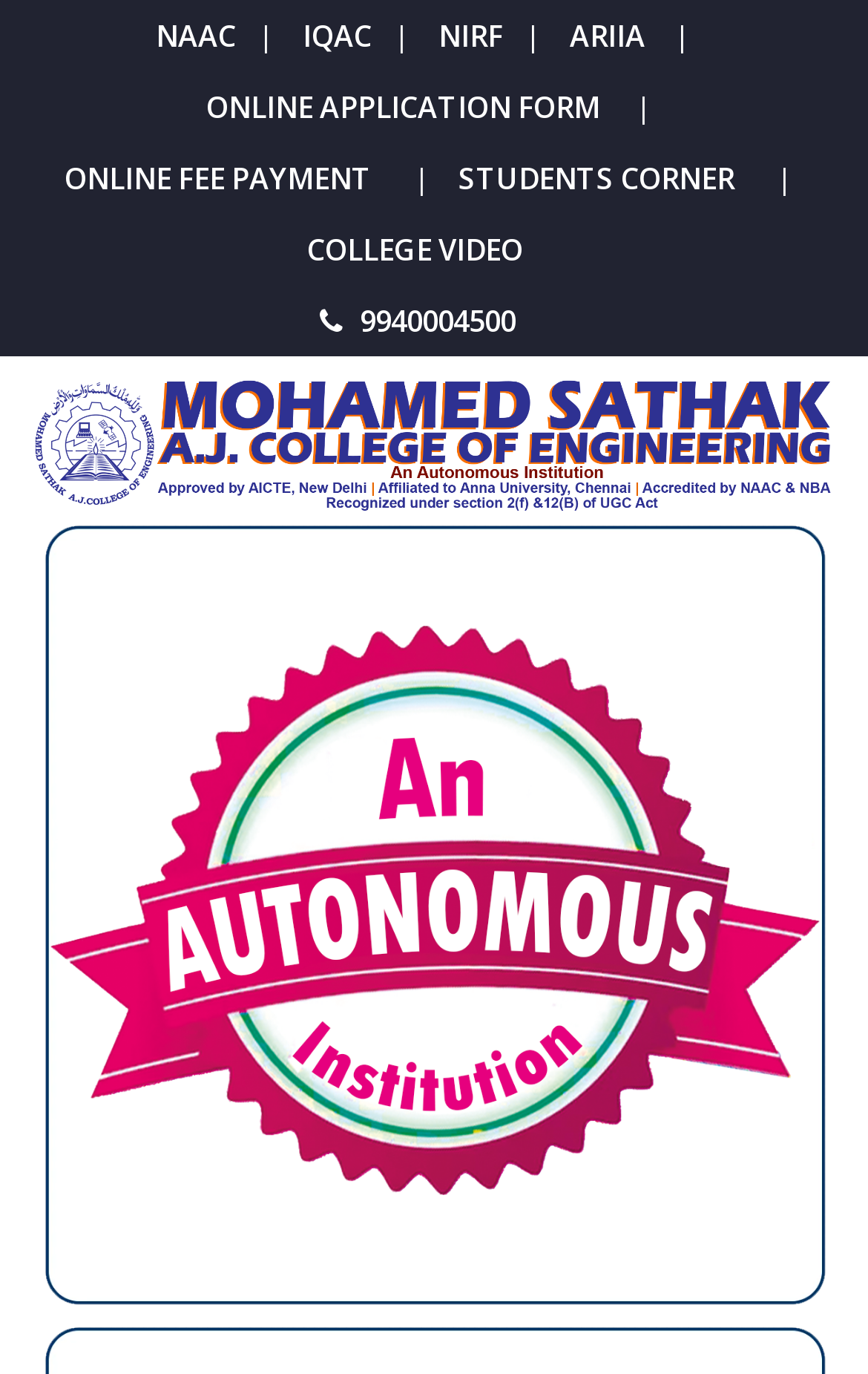Please determine the bounding box coordinates of the element to click on in order to accomplish the following task: "call 9940004500". Ensure the coordinates are four float numbers ranging from 0 to 1, i.e., [left, top, right, bottom].

[0.414, 0.219, 0.594, 0.248]